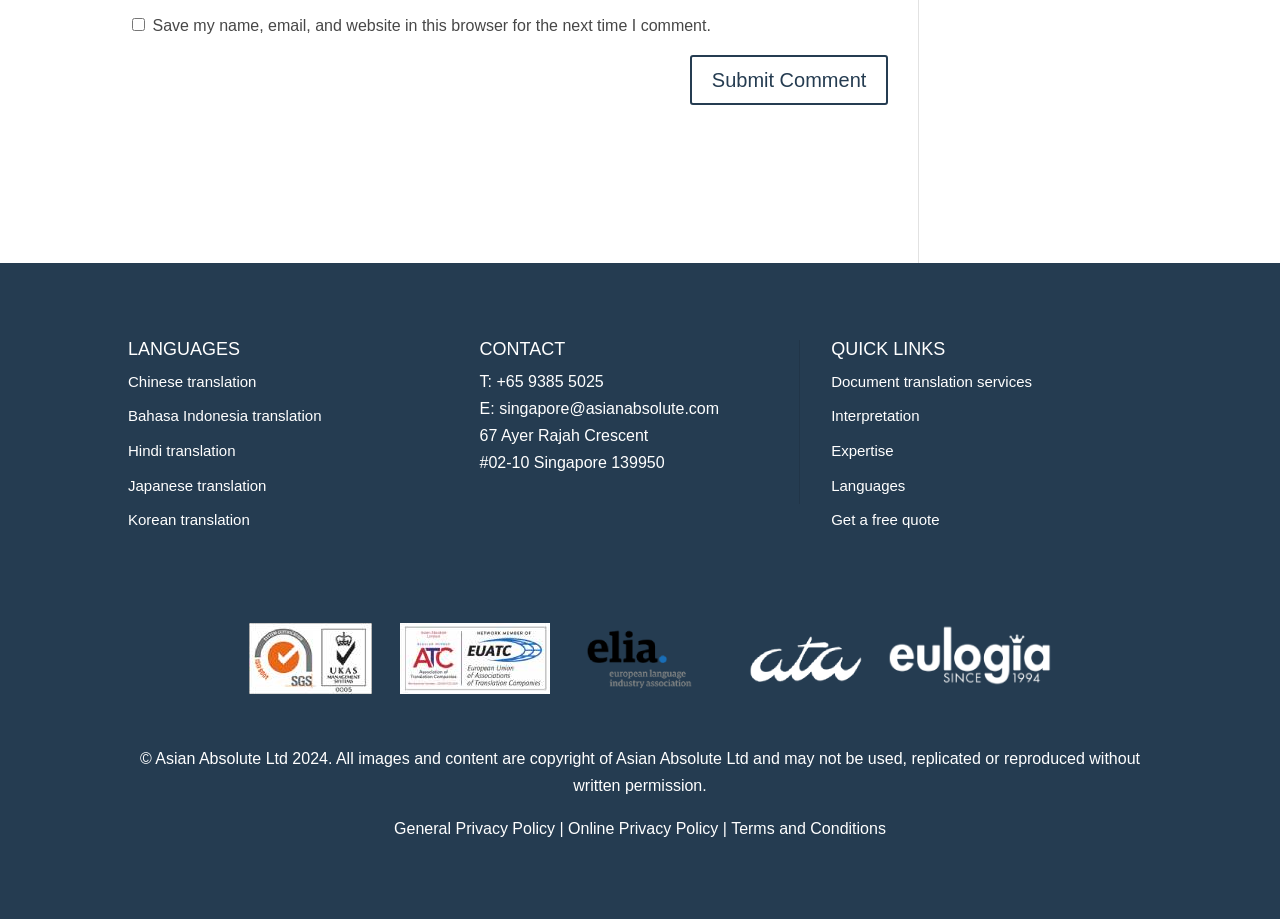Locate the bounding box coordinates of the element that should be clicked to execute the following instruction: "View General Privacy Policy".

[0.308, 0.892, 0.434, 0.911]